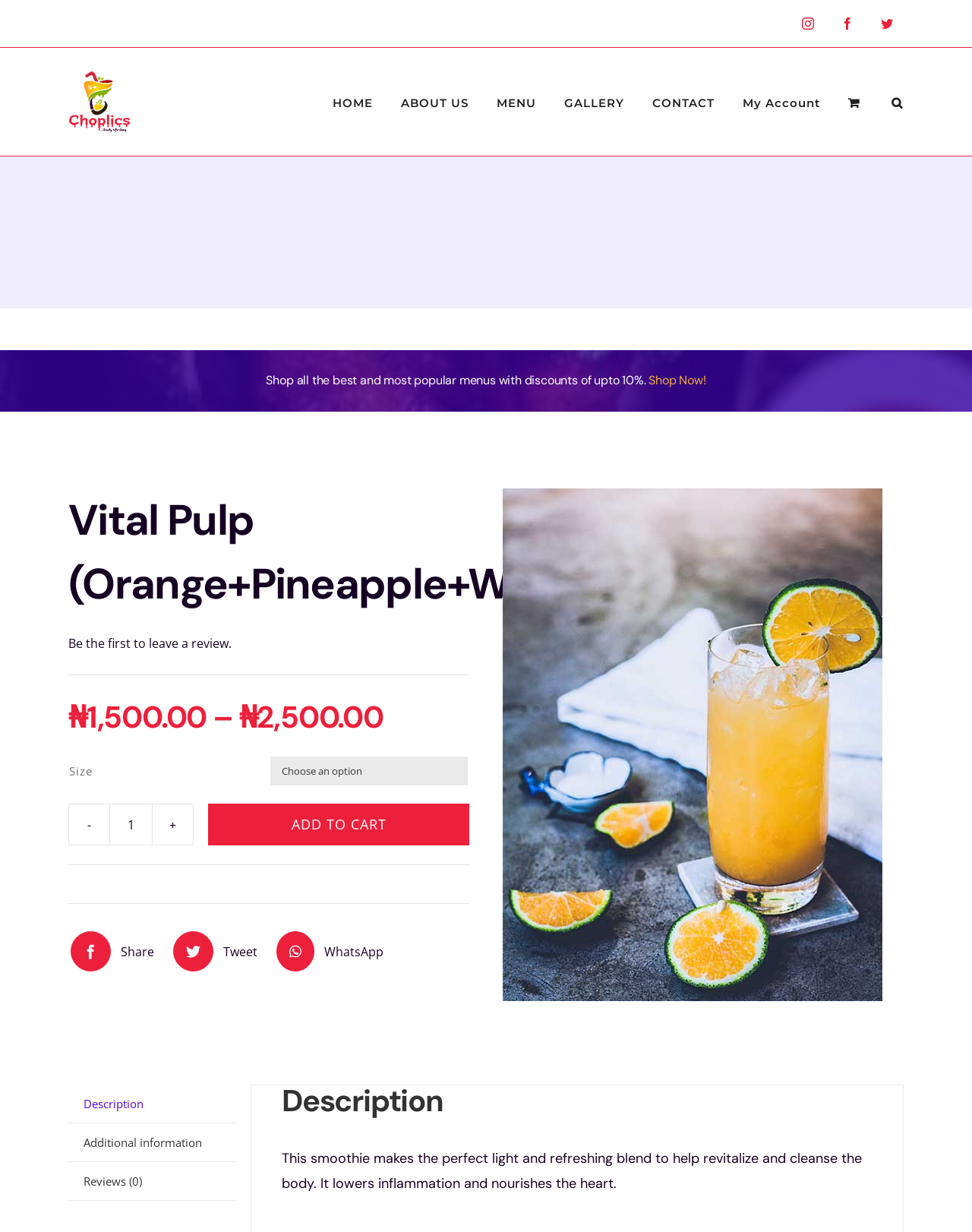Refer to the image and provide an in-depth answer to the question:
What is the name of the smoothie?

The name of the smoothie can be found in the heading element with the text 'Vital Pulp (Orange+Pineapple+Watermelon)'.